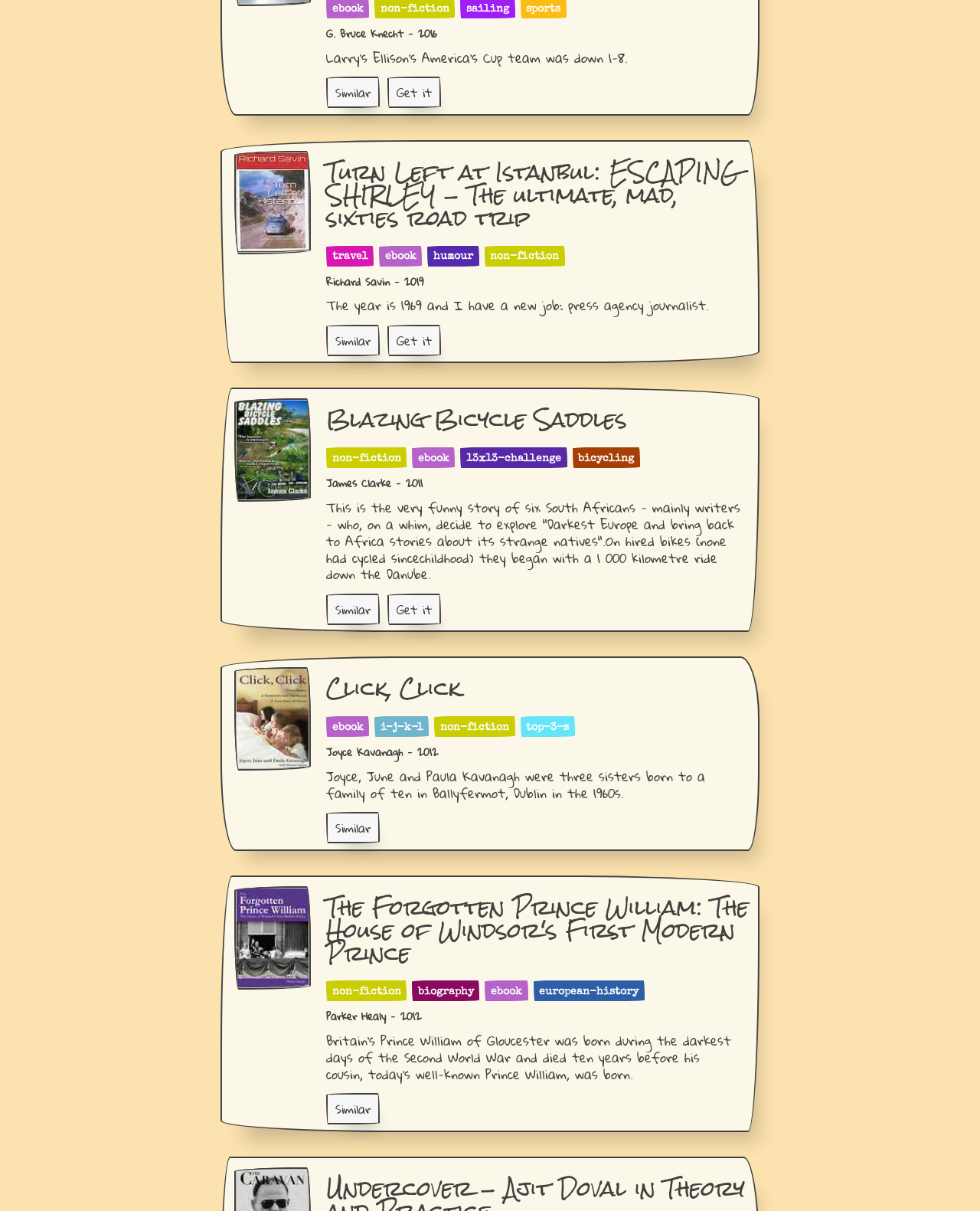How many links are below the book 'The Forgotten Prince William'? 
Respond with a short answer, either a single word or a phrase, based on the image.

4